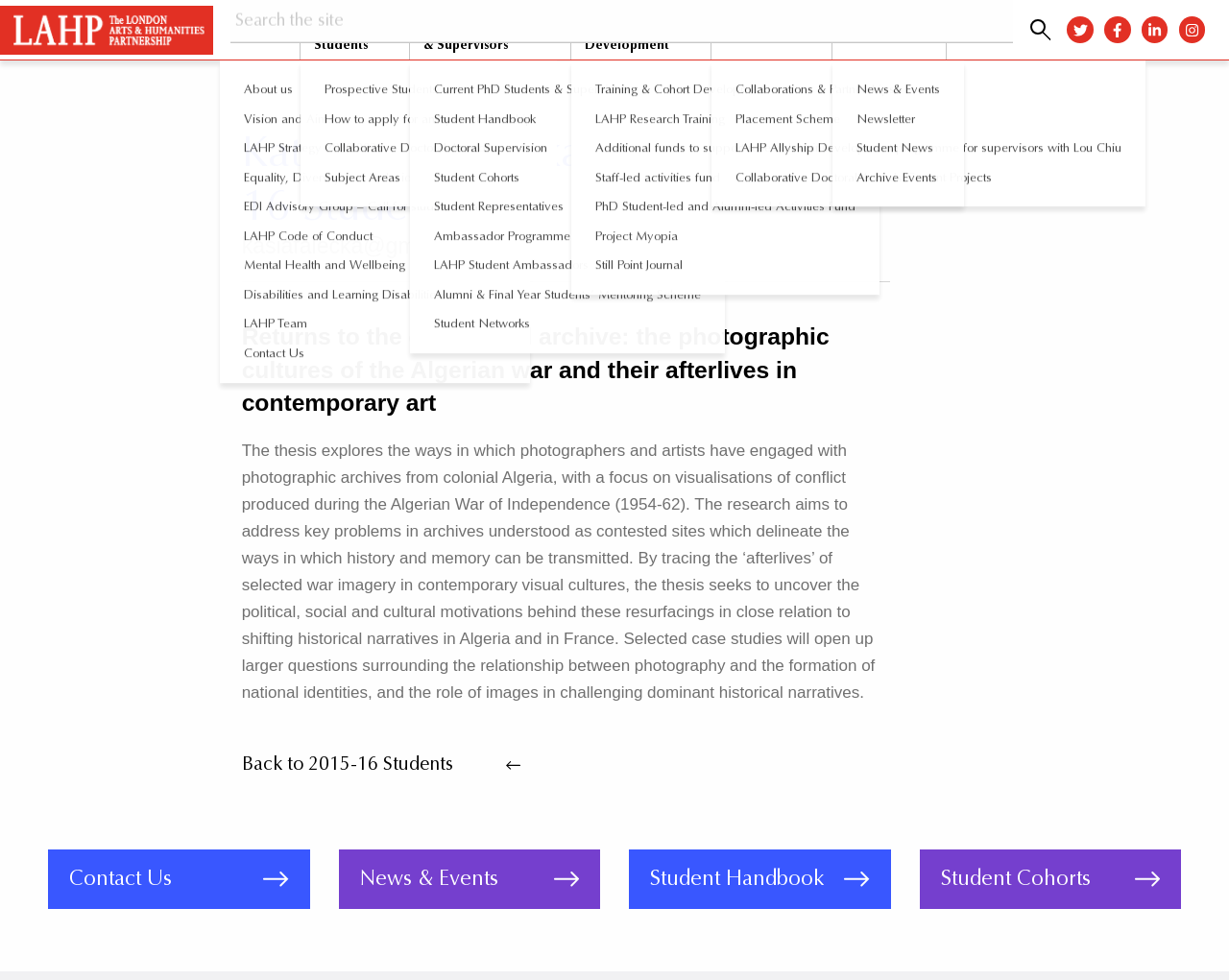How many images are there in the footer section?
Based on the image, please offer an in-depth response to the question.

The footer section can be found by looking at the image elements with y1 coordinates between 0.867 and 0.928. There are 4 image elements in this section.